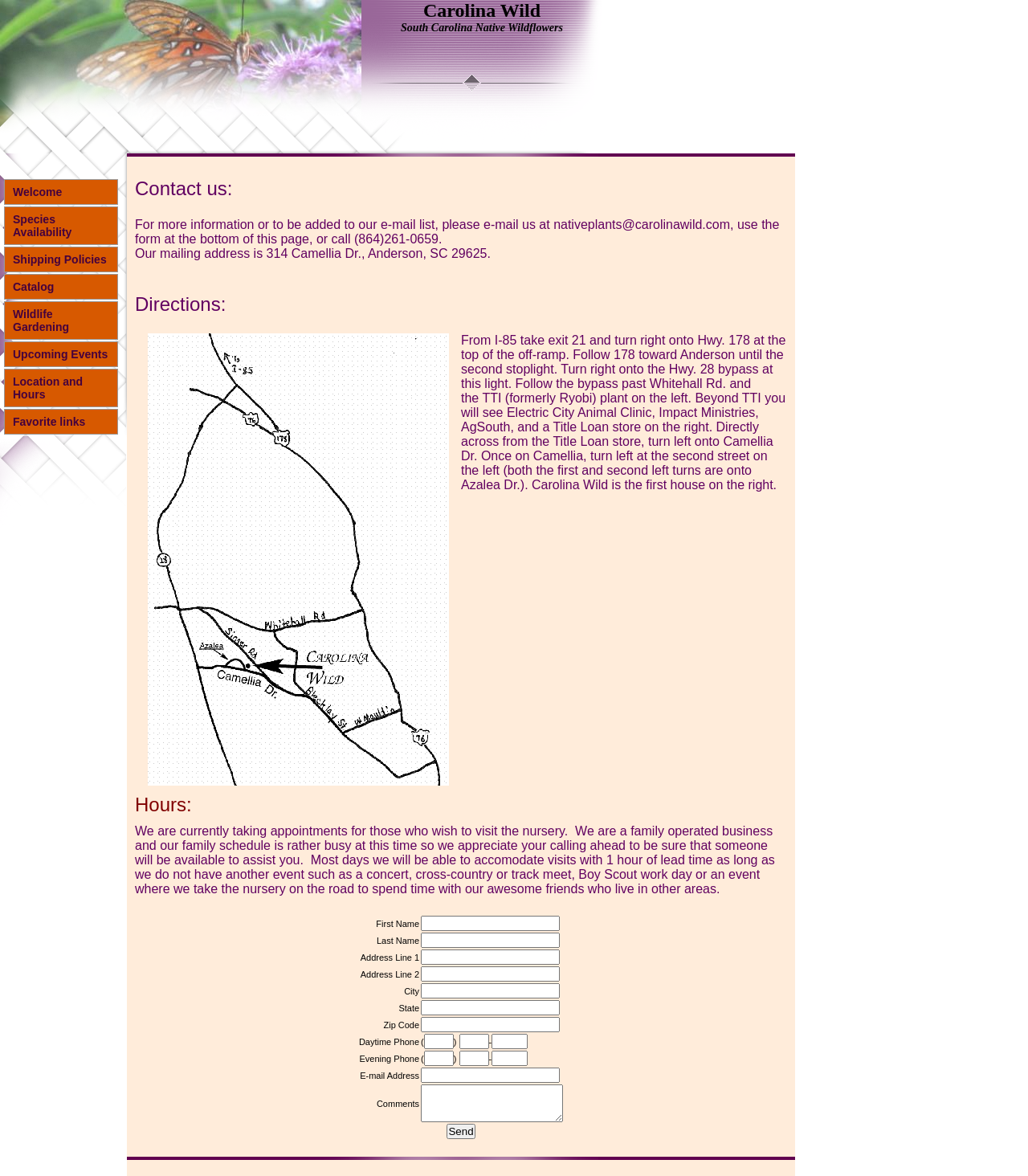Please identify the bounding box coordinates for the region that you need to click to follow this instruction: "Fill in the 'First Name' input field".

[0.409, 0.779, 0.545, 0.792]